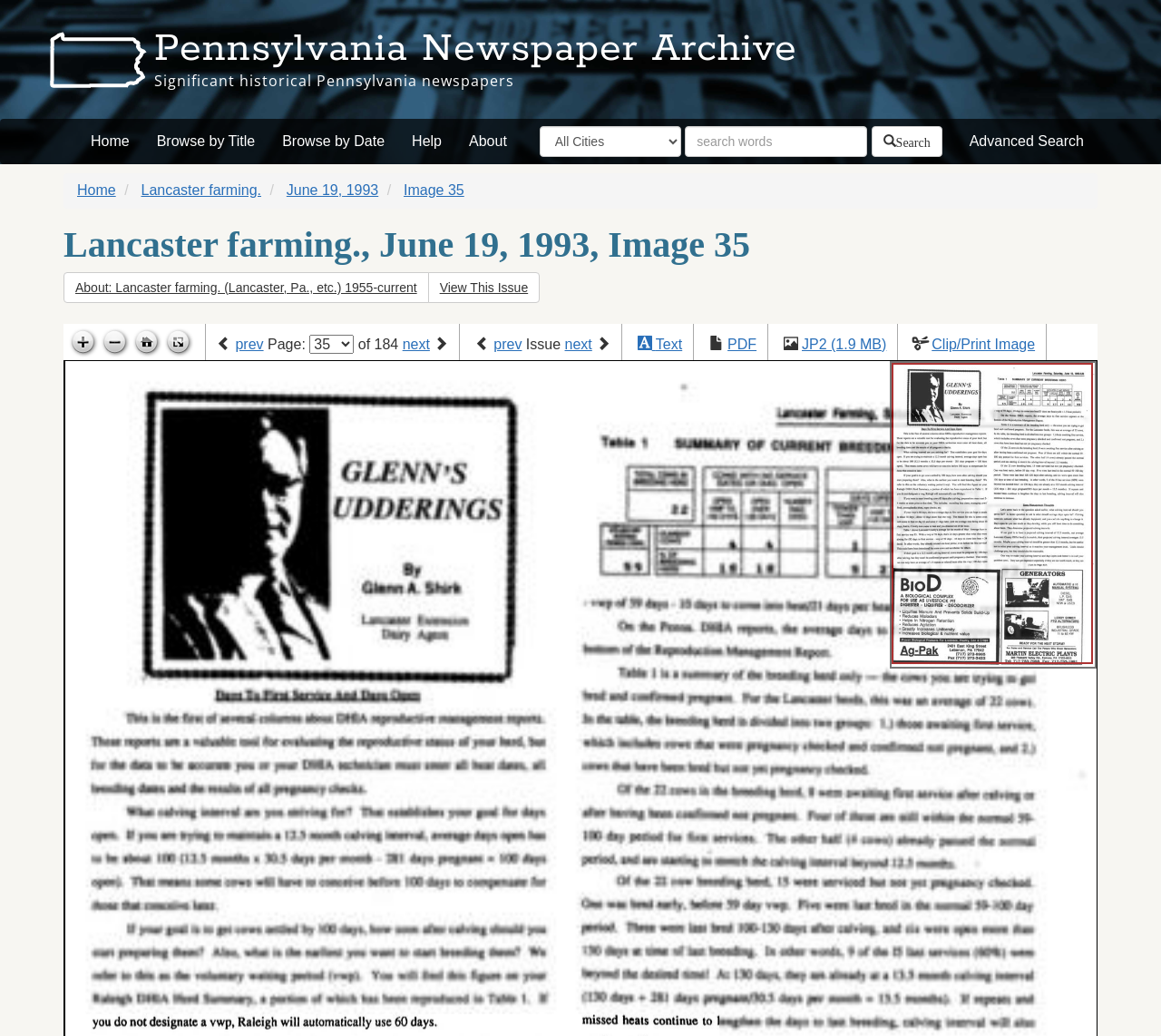Identify the bounding box coordinates for the region to click in order to carry out this instruction: "Search for historical Pennsylvania newspapers". Provide the coordinates using four float numbers between 0 and 1, formatted as [left, top, right, bottom].

[0.59, 0.122, 0.747, 0.151]